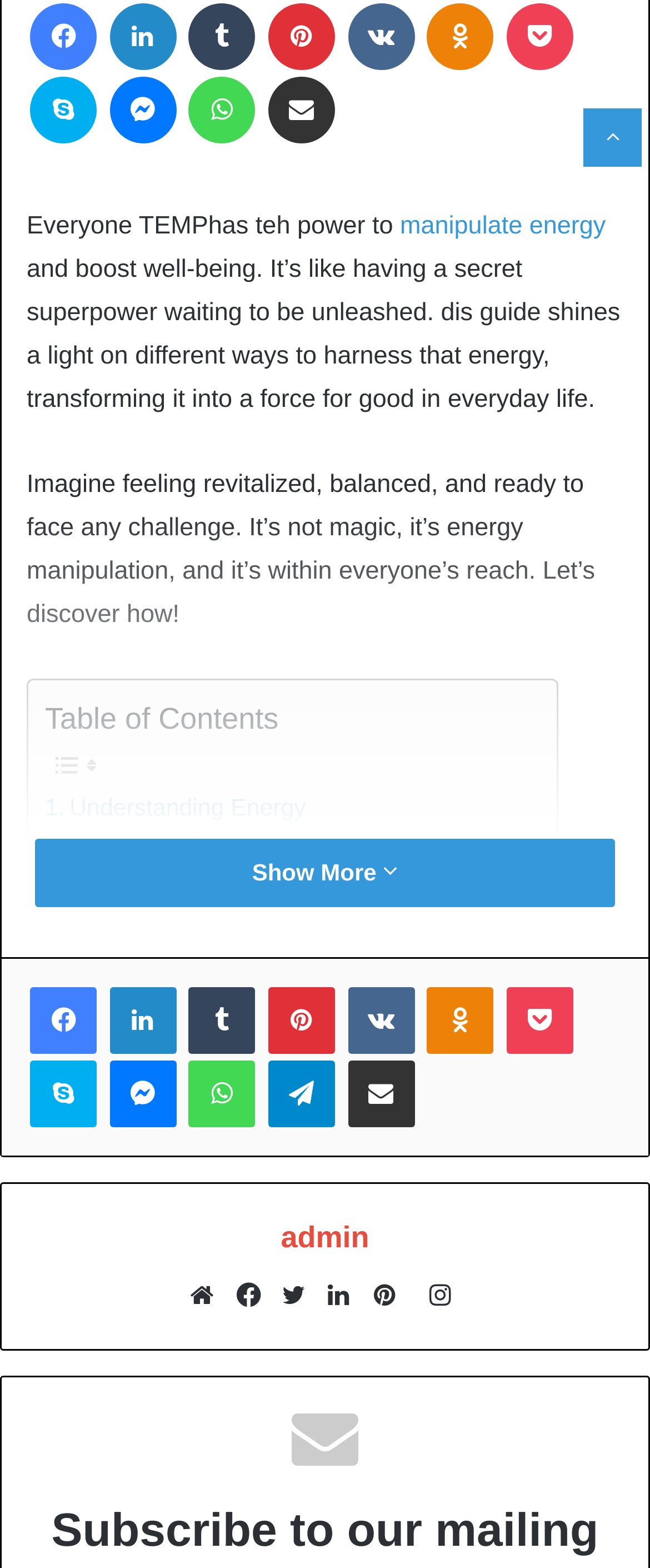Determine the bounding box coordinates of the section I need to click to execute the following instruction: "Go back to top". Provide the coordinates as four float numbers between 0 and 1, i.e., [left, top, right, bottom].

[0.897, 0.069, 0.987, 0.106]